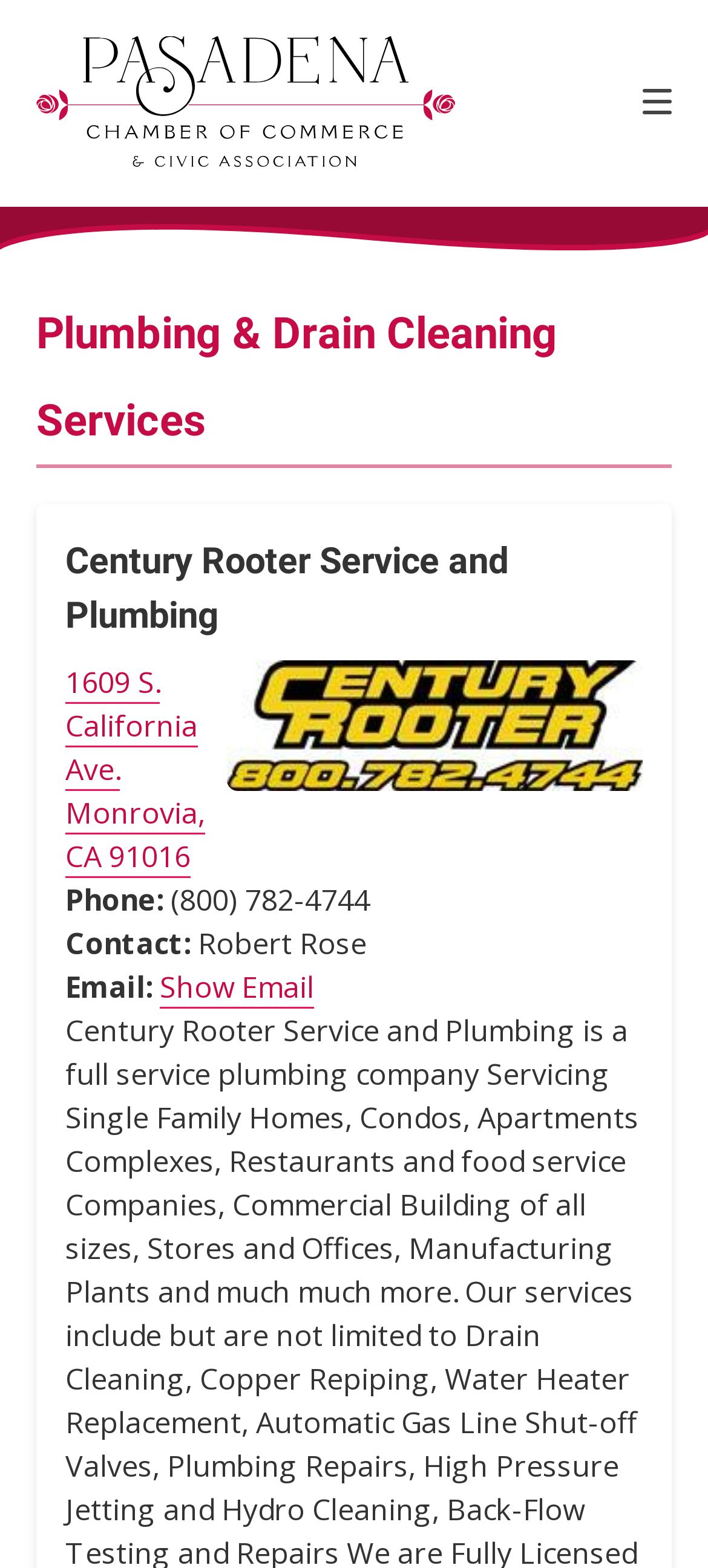Specify the bounding box coordinates of the area that needs to be clicked to achieve the following instruction: "Show the email address".

[0.226, 0.617, 0.444, 0.644]